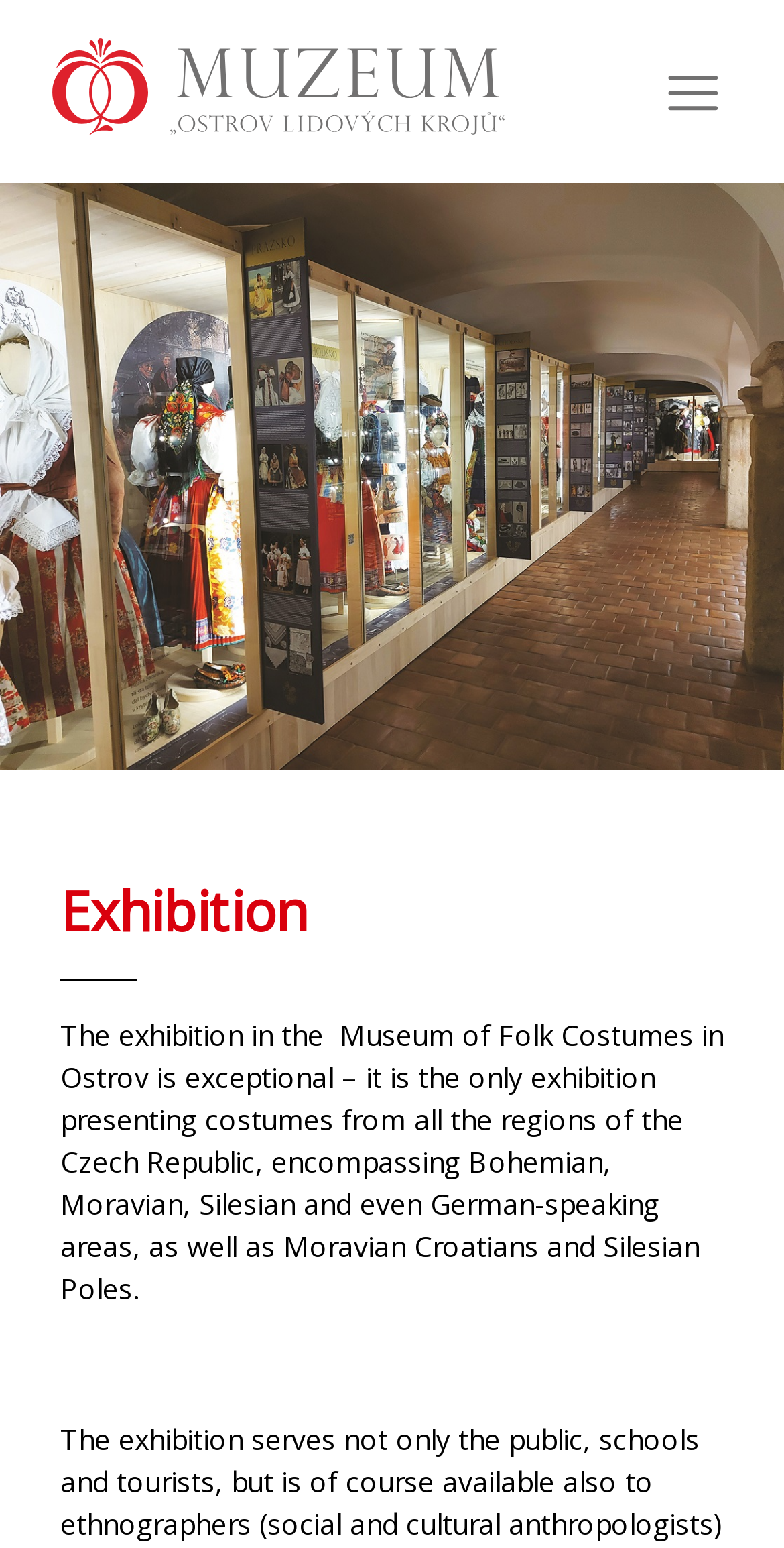Provide a thorough description of the webpage's content and layout.

The webpage is about an exhibition, specifically the Museum of Folk Costumes in Ostrov. At the top left corner, there is a logo with an alternative text "obecné.logo.alt". Next to the logo, there is a toggle menu icon. 

On the top right side, there are several links, including "Museum", "Folk costumes", "Exposure", "Contact", "We are looking for help", "Price list", and "E-shop". Below these links, there are three language options, "česky", "deutsch", and "english", each accompanied by a flag icon.

Below the language options, there is a large image that spans the entire width of the page. 

The main content of the page is divided into two sections. The first section is a heading that reads "Exhibition". The second section is a paragraph of text that describes the exhibition, mentioning that it is the only one of its kind in the Czech Republic, showcasing costumes from various regions.